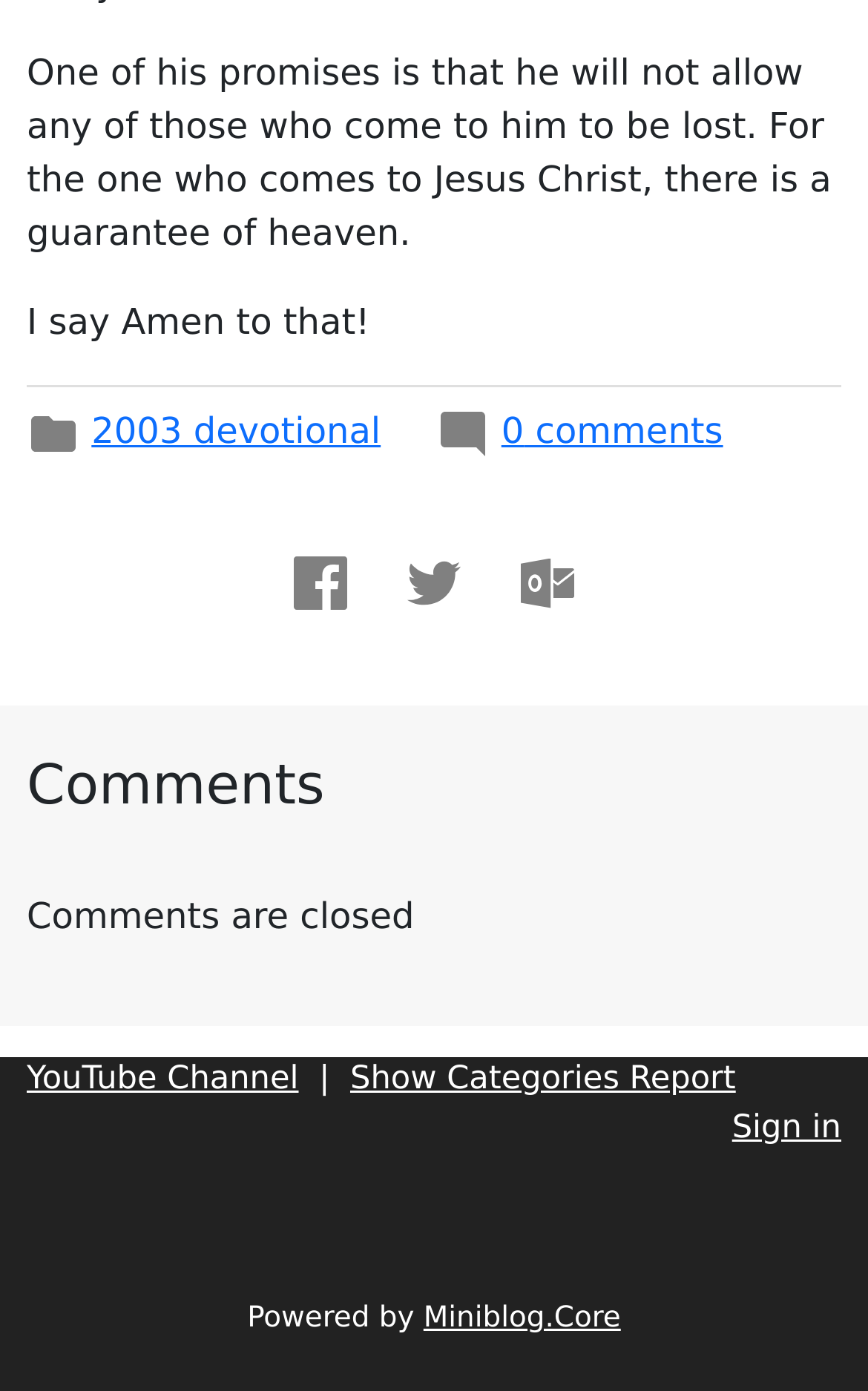Locate the bounding box coordinates of the UI element described by: "Miniblog.Core". The bounding box coordinates should consist of four float numbers between 0 and 1, i.e., [left, top, right, bottom].

[0.488, 0.936, 0.715, 0.96]